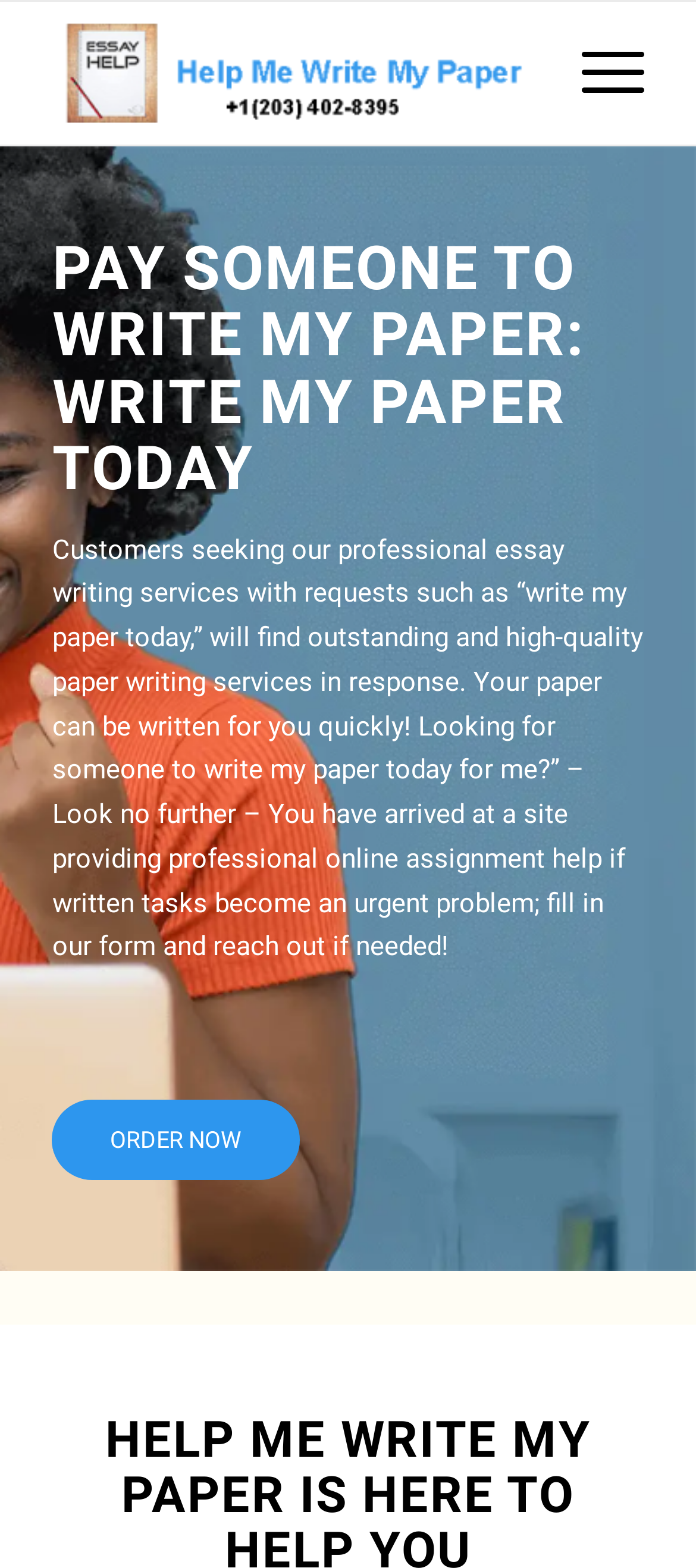What type of writing service is being offered?
Can you provide an in-depth and detailed response to the question?

The webpage mentions 'professional essay writing services' in its descriptive text, which suggests that the type of writing service being offered is specifically essay writing. This implies that customers can request for essays to be written by professionals.